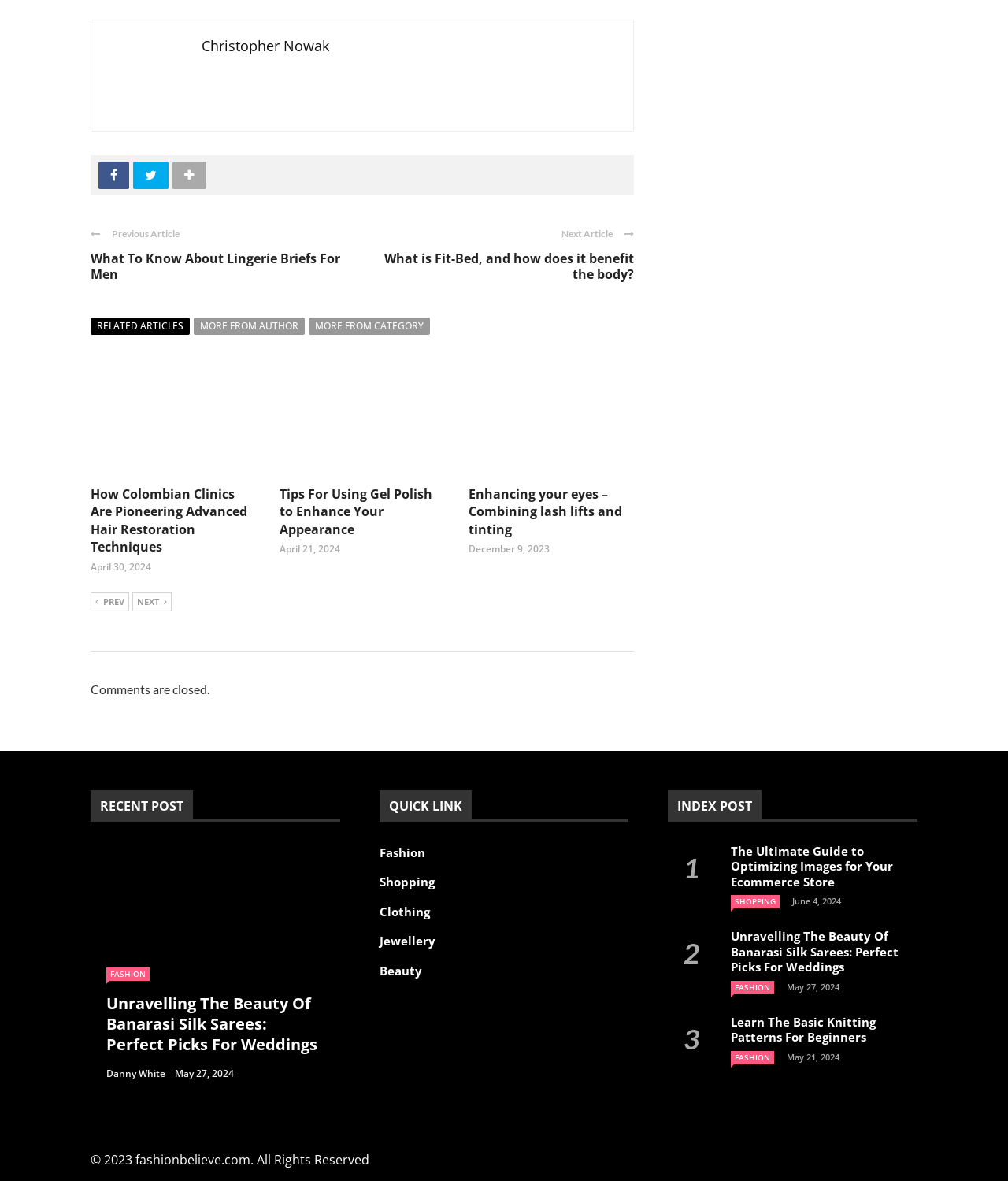Find the bounding box coordinates of the area to click in order to follow the instruction: "Read the article about Lingerie Briefs For Men".

[0.09, 0.212, 0.34, 0.24]